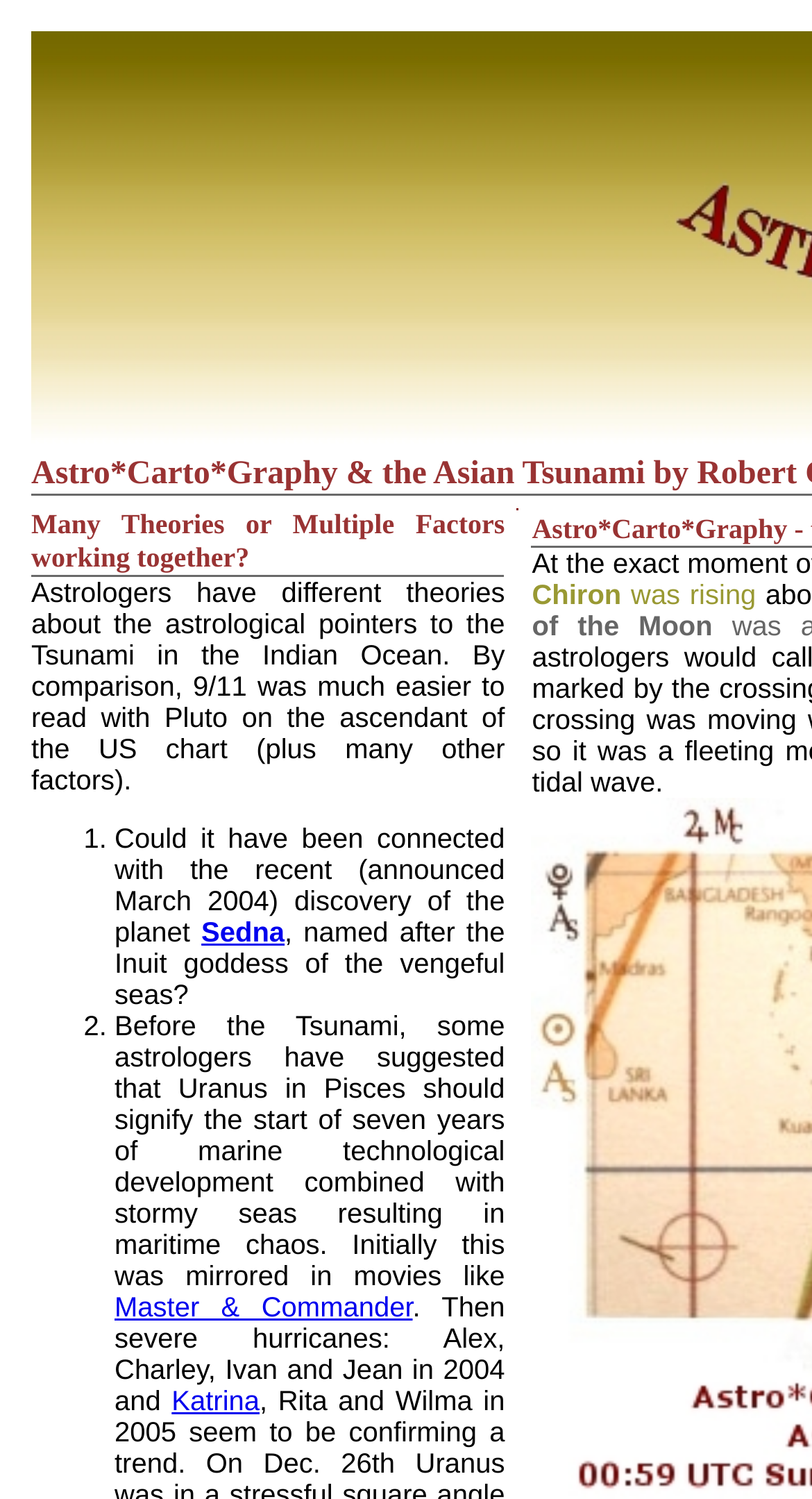How many list markers are present in the webpage?
Answer the question based on the image using a single word or a brief phrase.

2